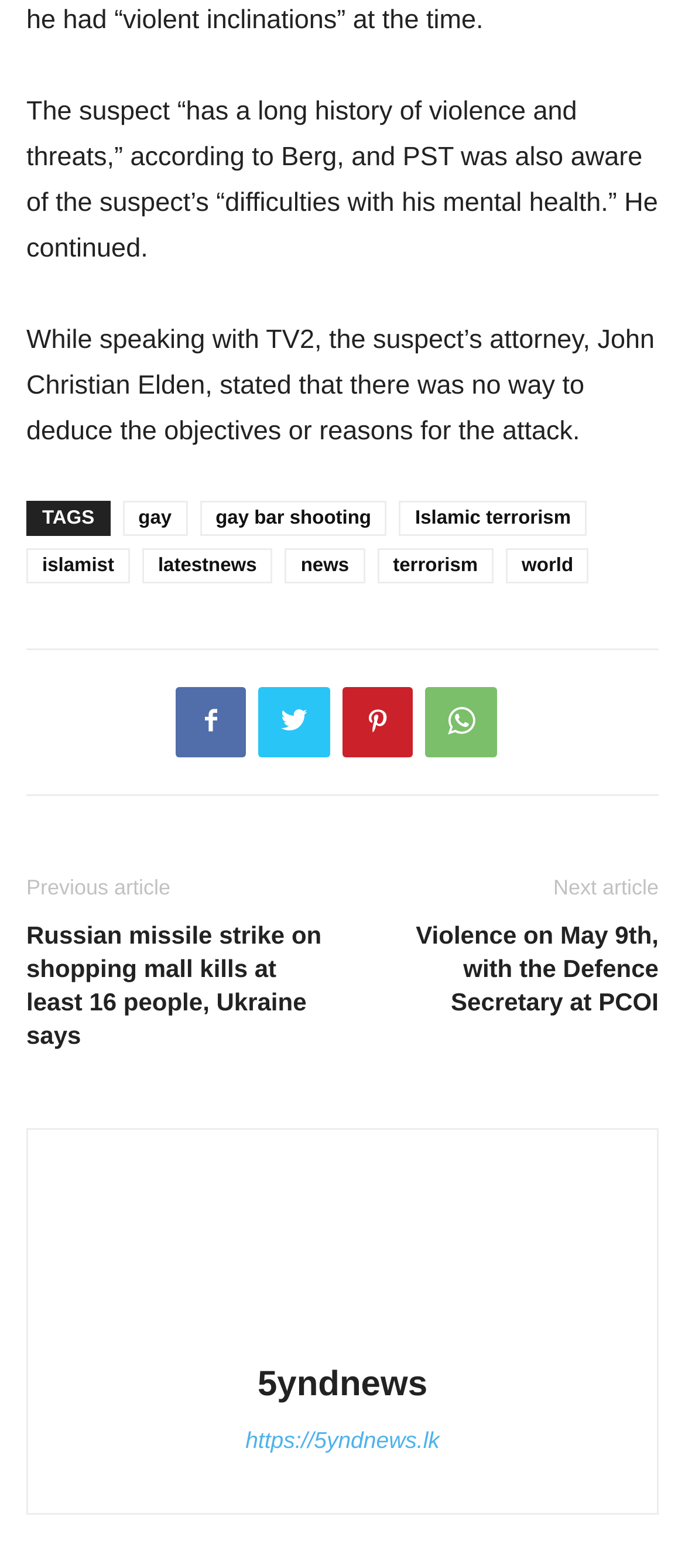Determine the bounding box coordinates of the clickable region to carry out the instruction: "Read the previous article".

[0.038, 0.558, 0.249, 0.574]